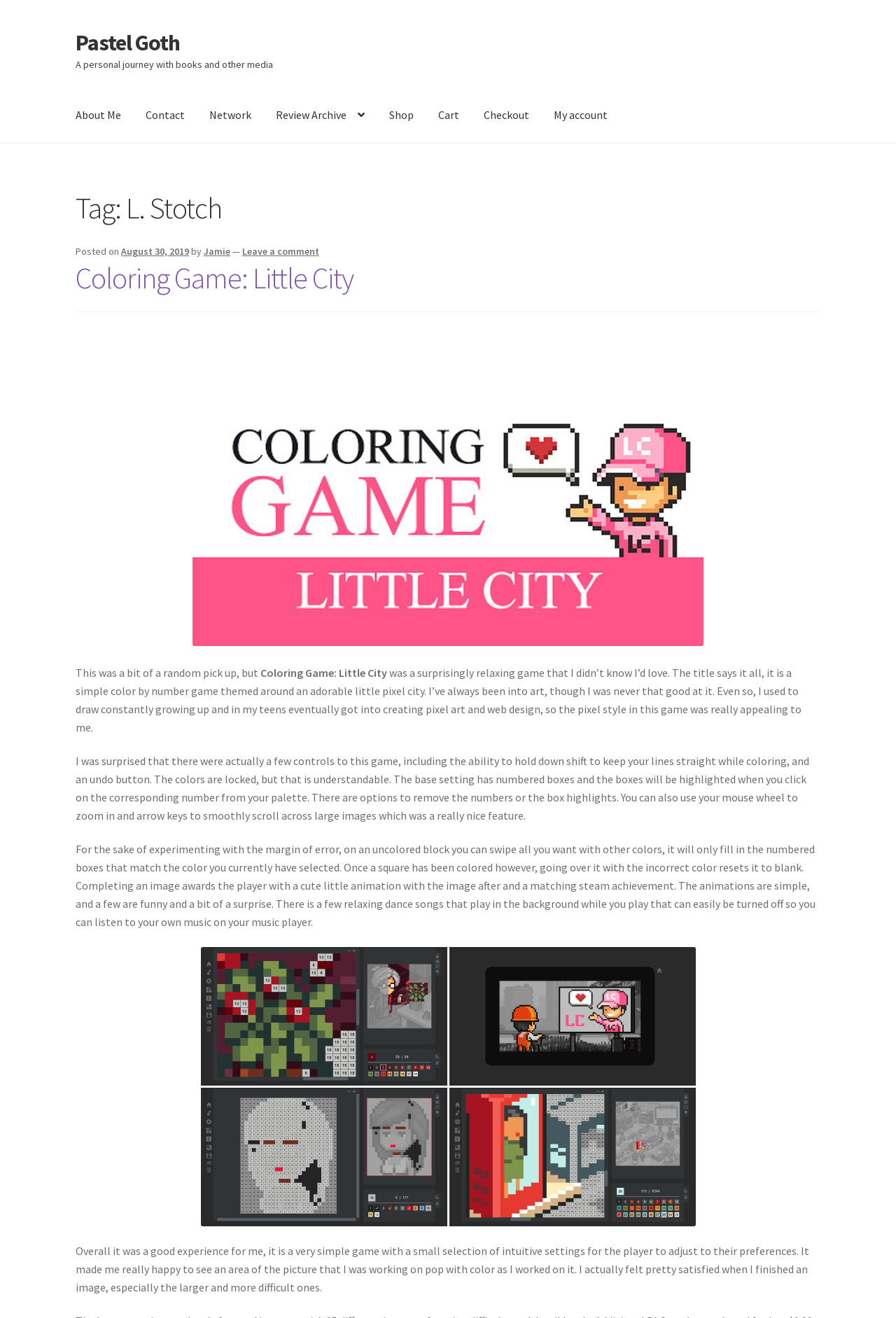What happens when a player completes an image in the game?
Refer to the screenshot and respond with a concise word or phrase.

A cute animation plays